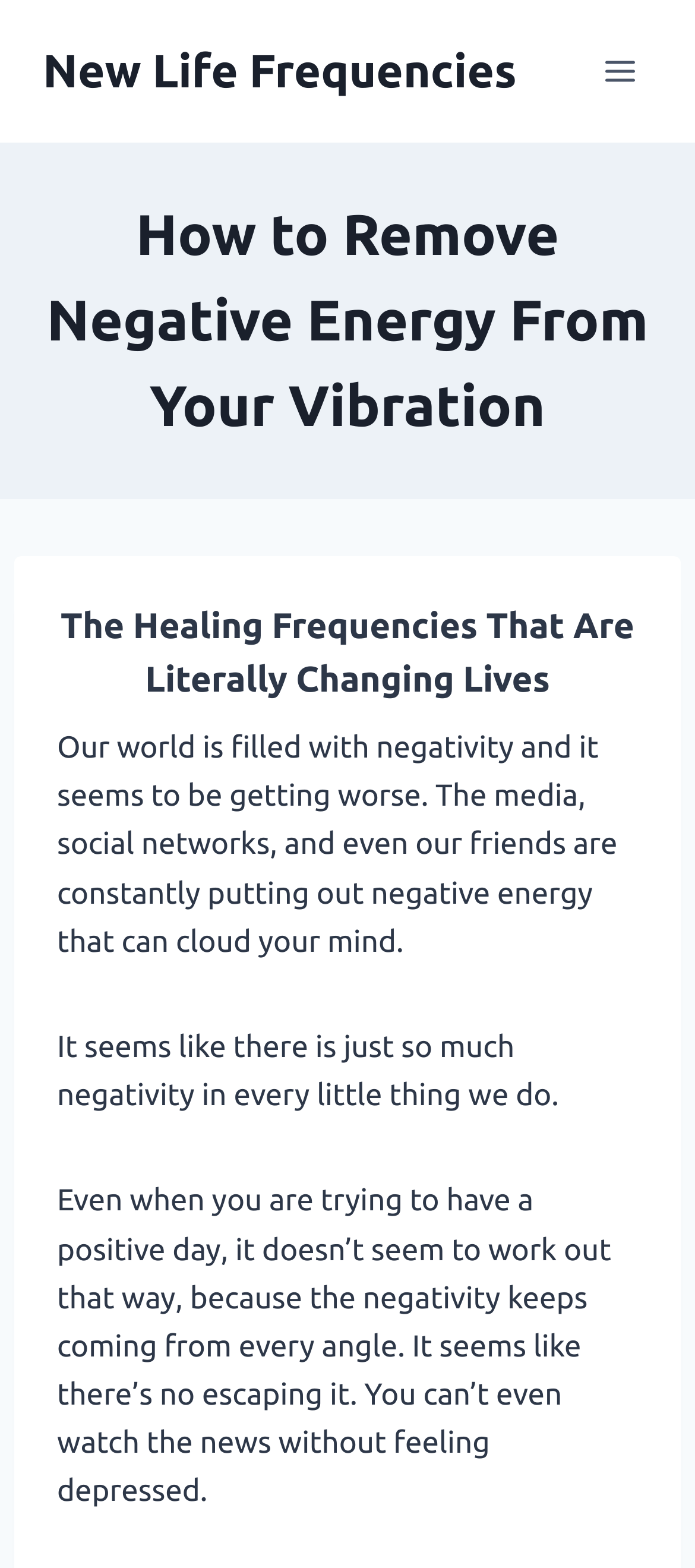Extract the main title from the webpage and generate its text.

How to Remove Negative Energy From Your Vibration